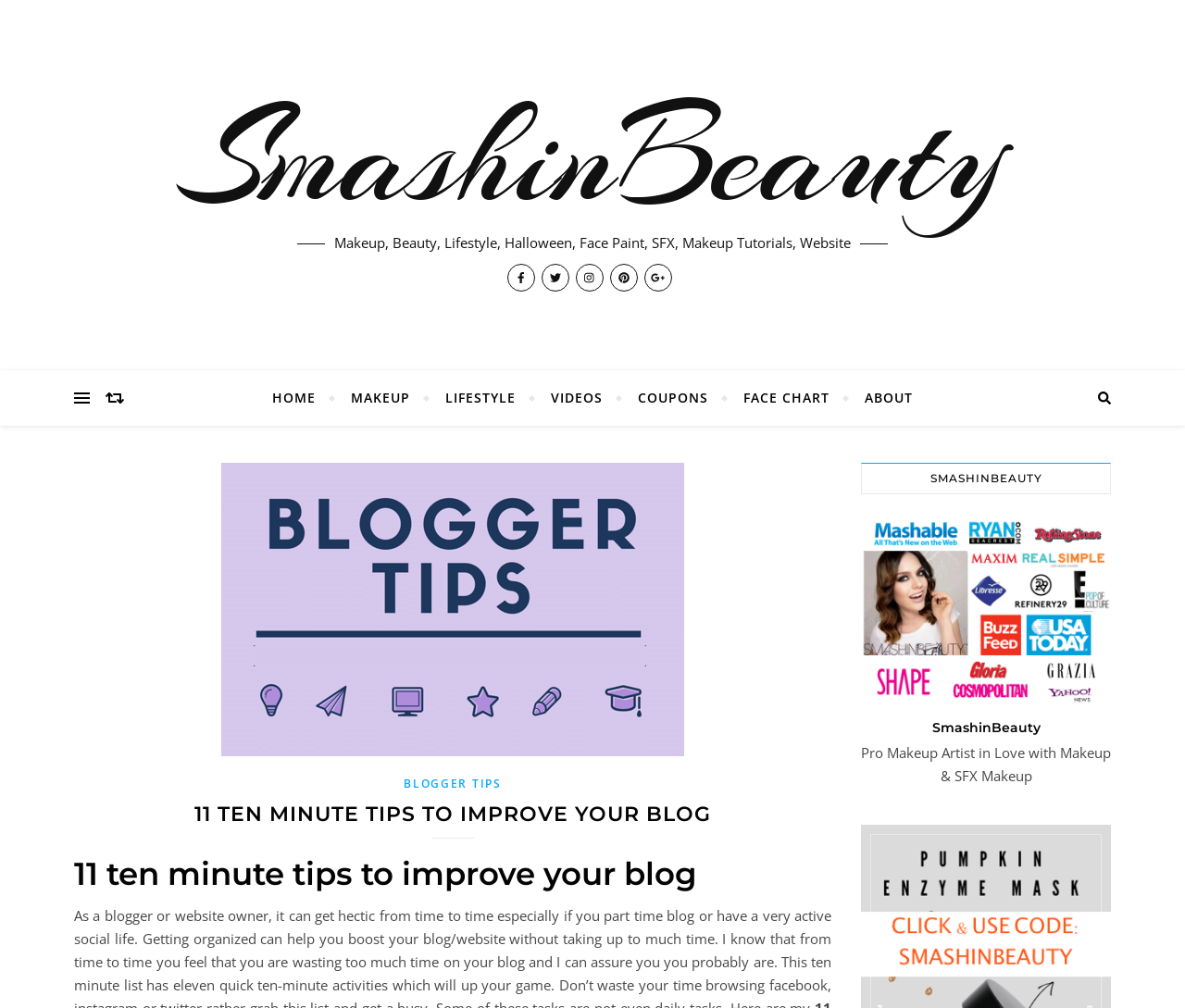Using the given description, provide the bounding box coordinates formatted as (top-left x, top-left y, bottom-right x, bottom-right y), with all values being floating point numbers between 0 and 1. Description: About

[0.716, 0.367, 0.77, 0.422]